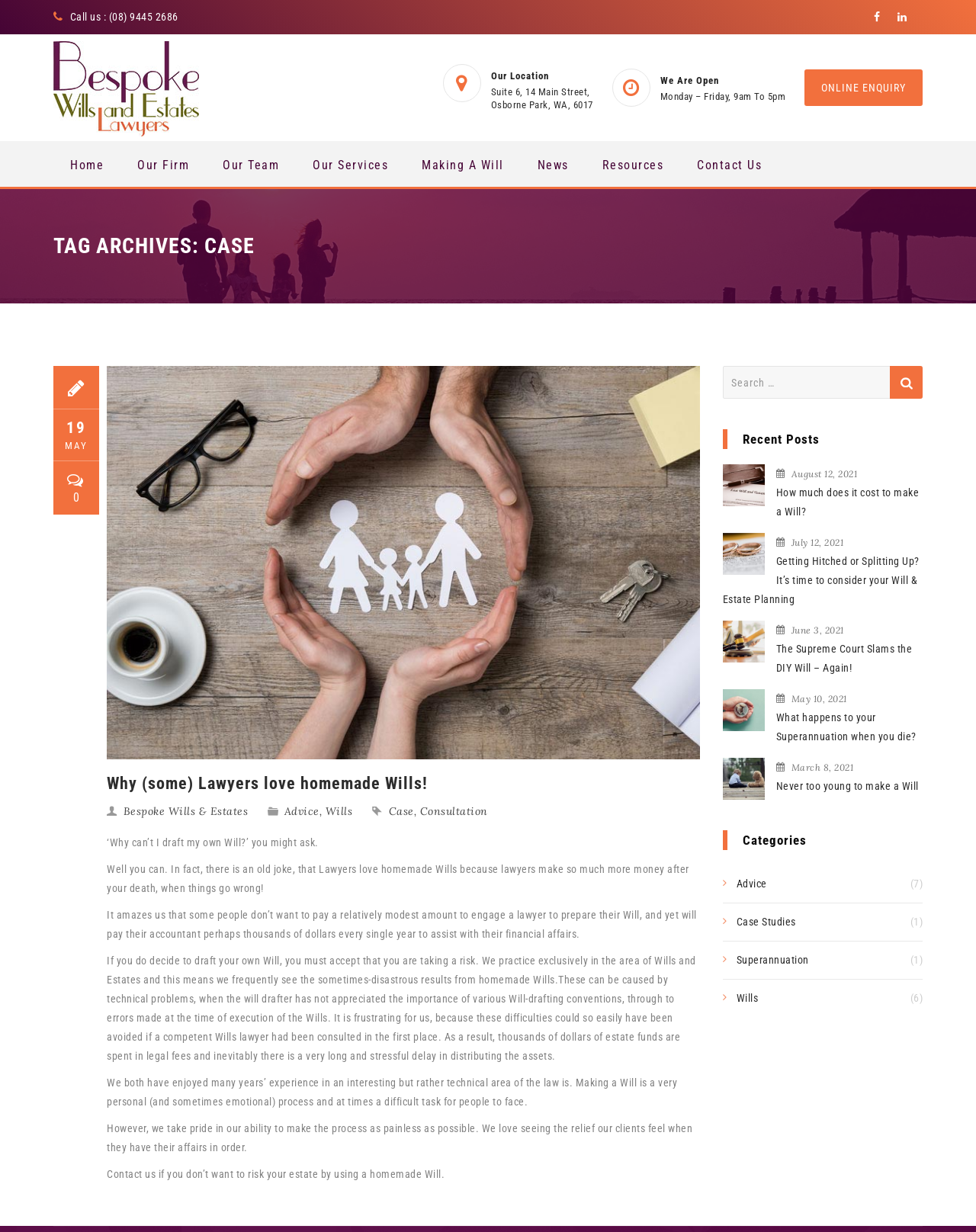Please find the bounding box coordinates of the element that you should click to achieve the following instruction: "Read the article about Why Lawyers love homemade Wills". The coordinates should be presented as four float numbers between 0 and 1: [left, top, right, bottom].

[0.109, 0.629, 0.717, 0.644]